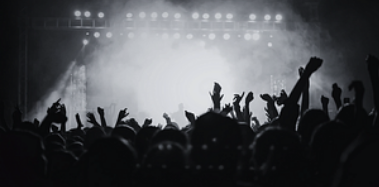What is the purpose of the image collection?
Based on the visual, give a brief answer using one word or a short phrase.

celebrating performances